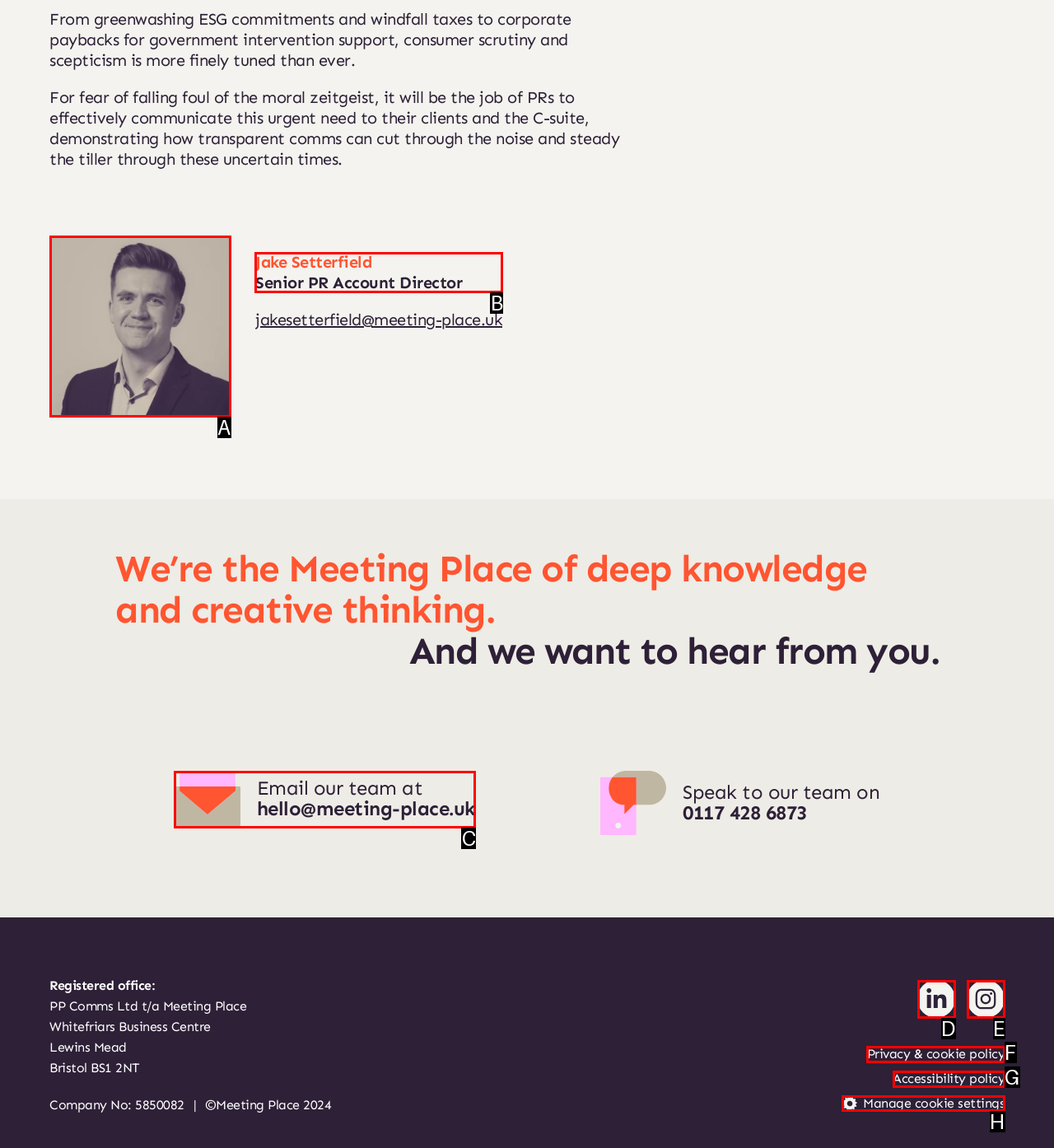Identify the correct UI element to click on to achieve the task: Click the link to contact Jake Setterfield. Provide the letter of the appropriate element directly from the available choices.

B